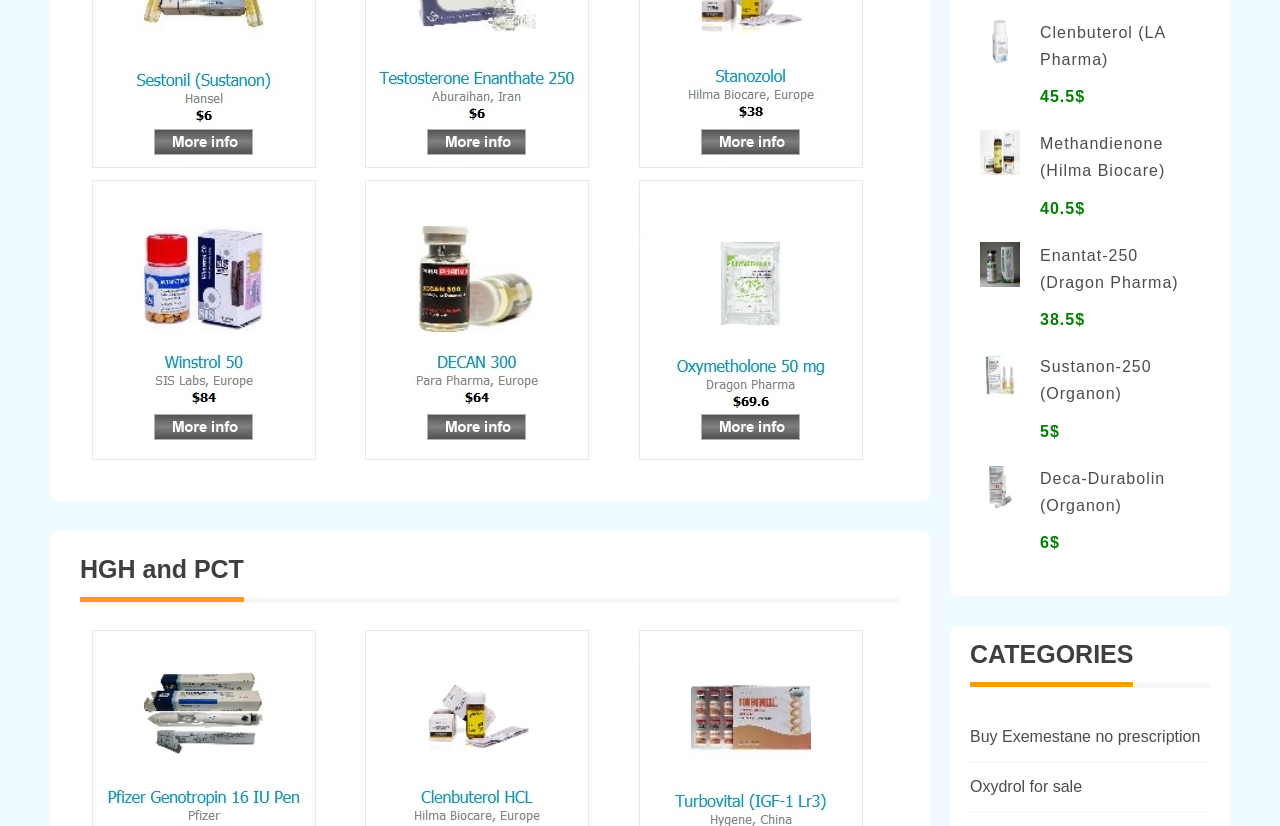Determine the bounding box coordinates in the format (top-left x, top-left y, bottom-right x, bottom-right y). Ensure all values are floating point numbers between 0 and 1. Identify the bounding box of the UI element described by: Sustanon-250 (Organon)

[0.812, 0.434, 0.9, 0.487]